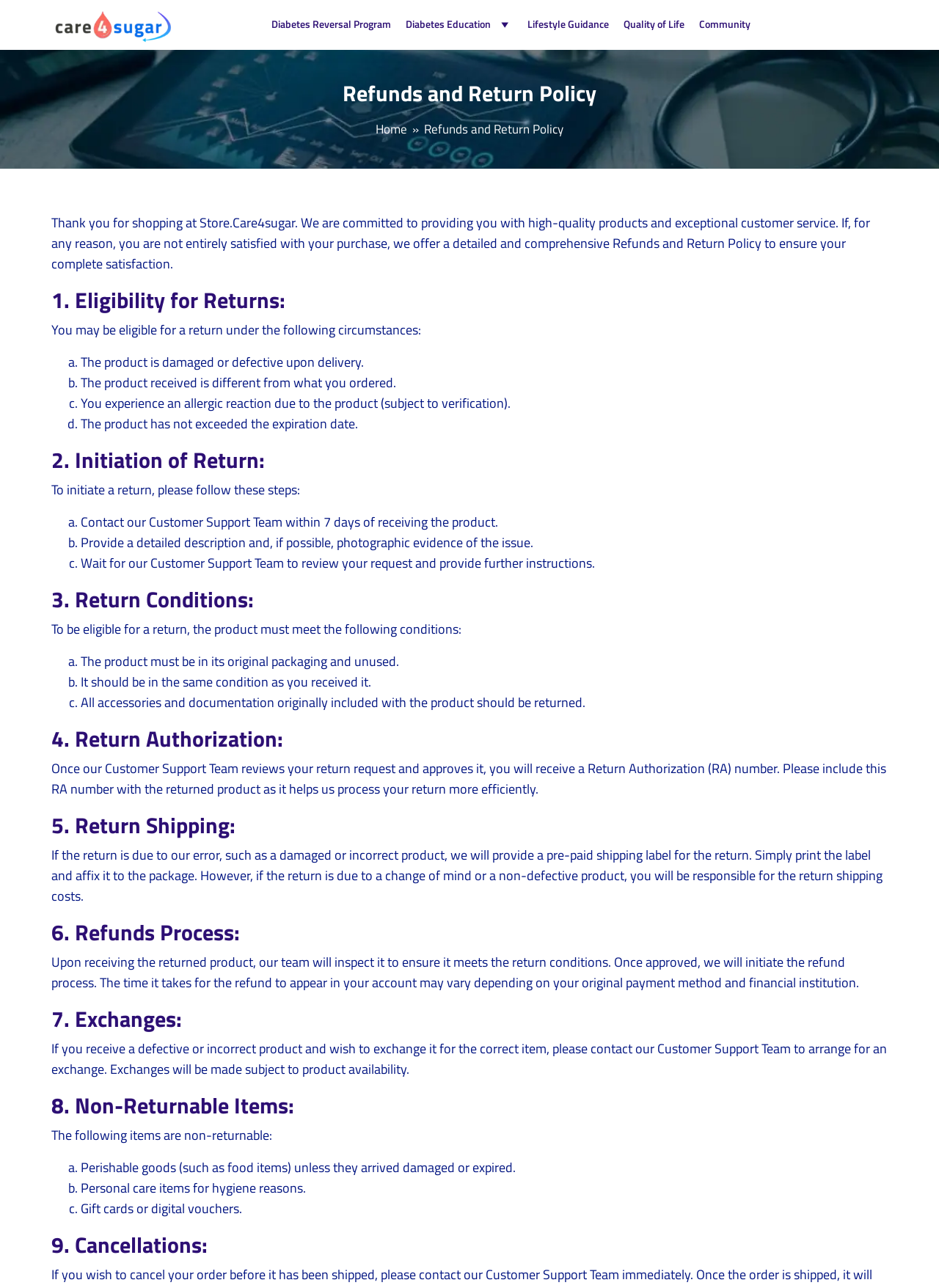Determine the bounding box coordinates of the section to be clicked to follow the instruction: "Click on the 'Learn How to Reverse Diabetes and Pre-Diabetes' link". The coordinates should be given as four float numbers between 0 and 1, formatted as [left, top, right, bottom].

[0.188, 0.366, 0.48, 0.38]